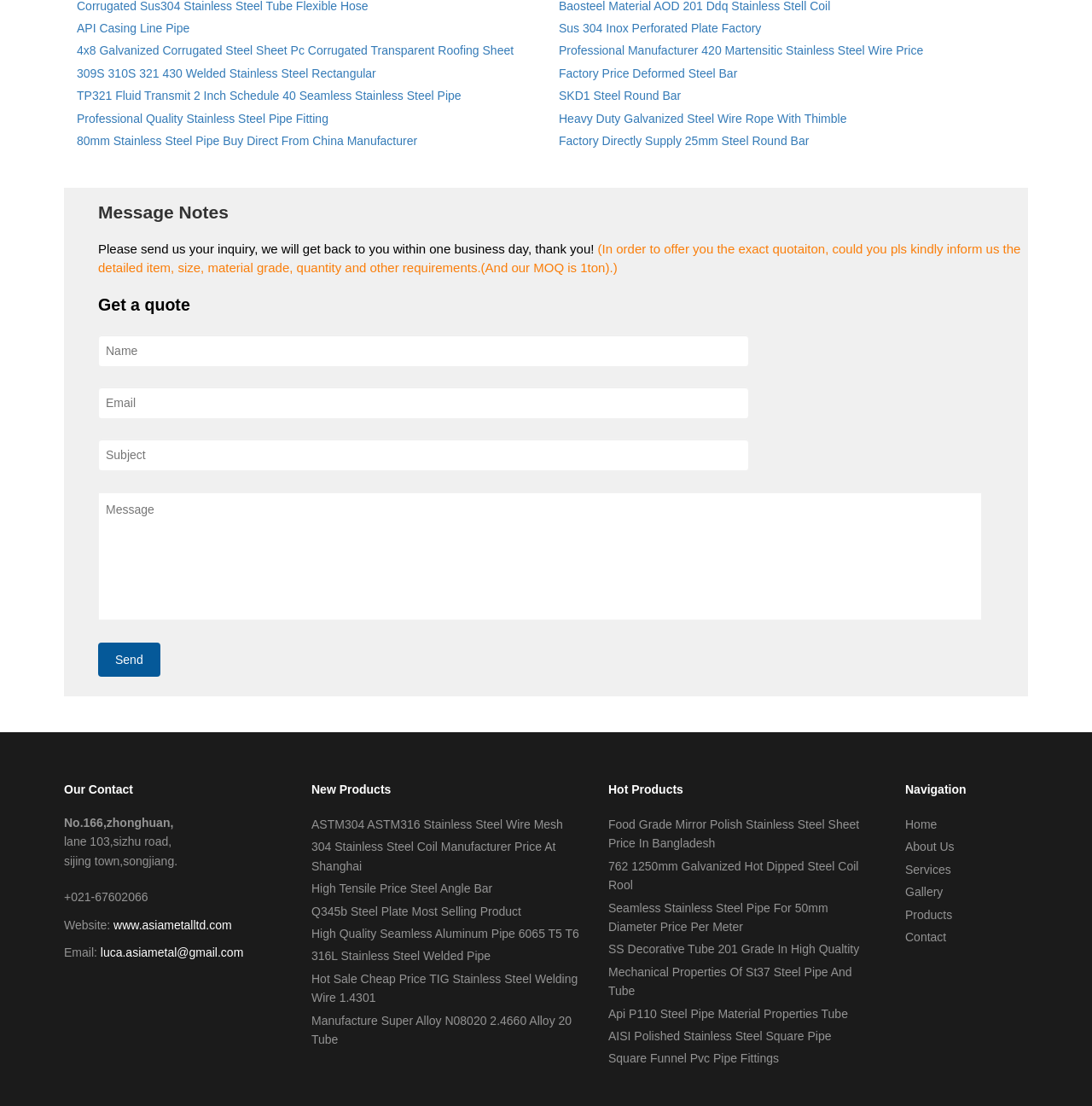Please identify the bounding box coordinates of the clickable area that will allow you to execute the instruction: "Click on the 'API Casing Line Pipe' link".

[0.07, 0.019, 0.174, 0.032]